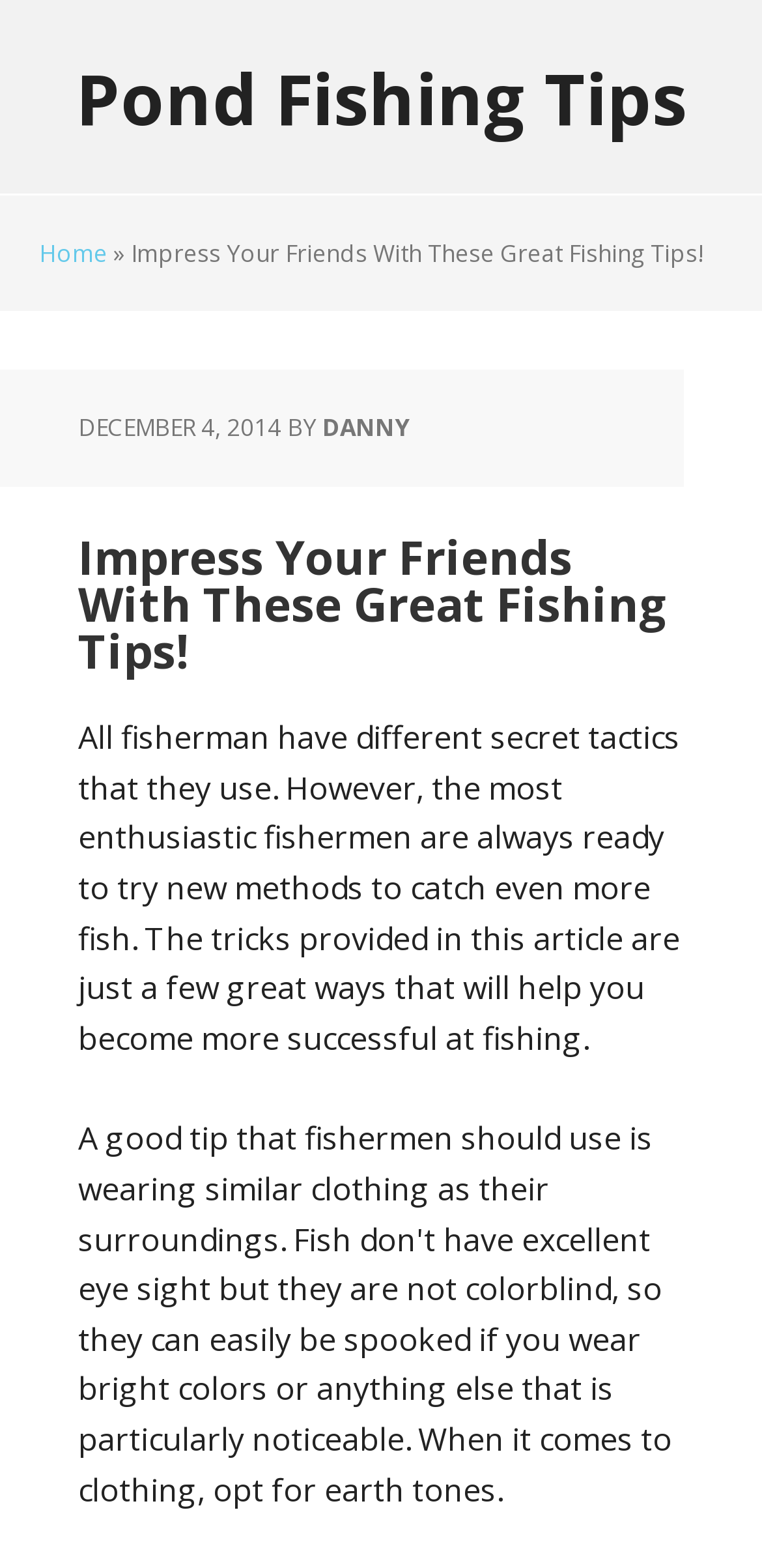From the webpage screenshot, predict the bounding box coordinates (top-left x, top-left y, bottom-right x, bottom-right y) for the UI element described here: Home

[0.051, 0.151, 0.141, 0.172]